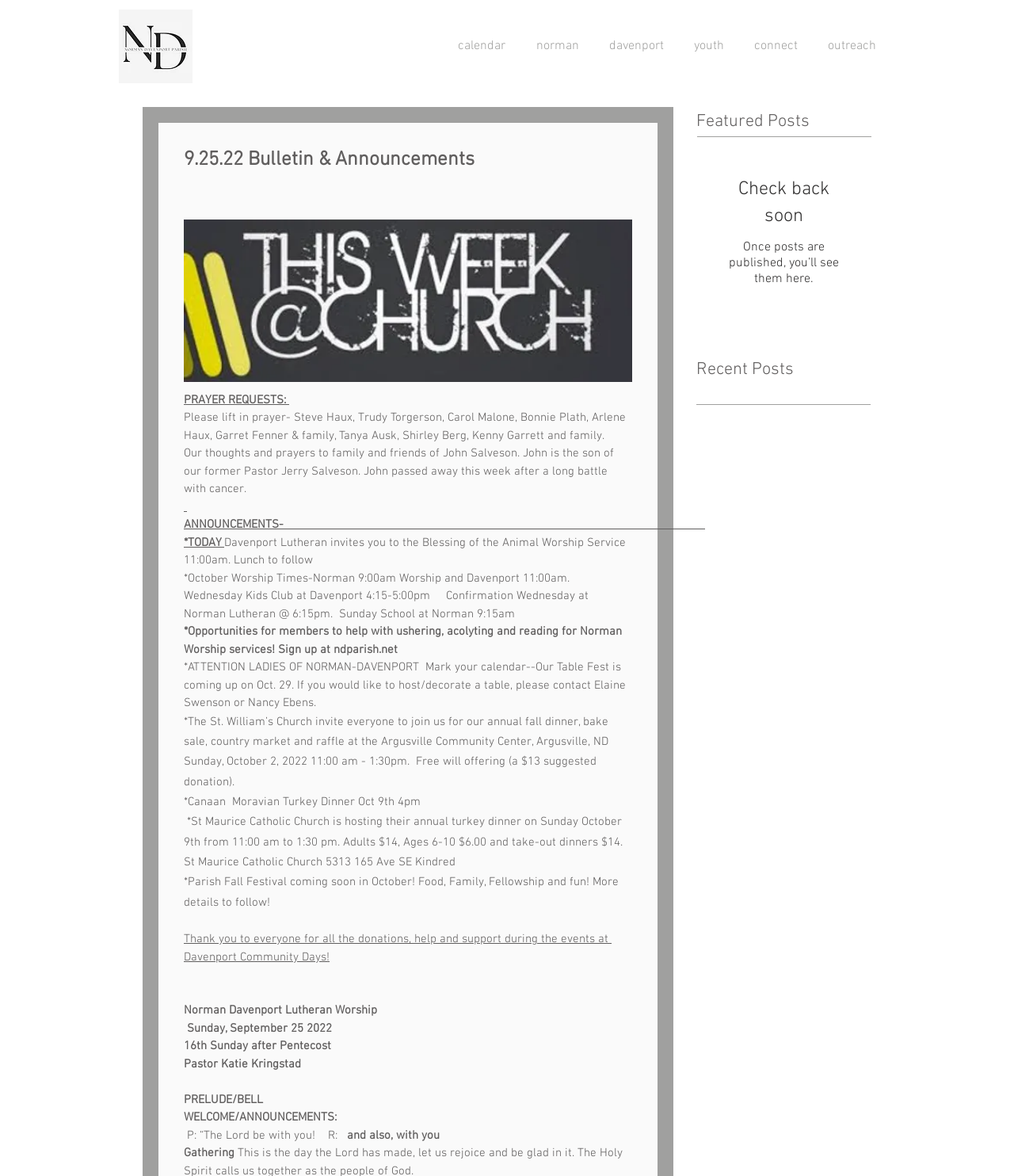What is the theme of the upcoming event on October 29?
Please use the image to deliver a detailed and complete answer.

The webpage mentions an upcoming event on October 29, which is referred to as the 'Table Fest'. This event is likely a social gathering or celebration organized by the church.